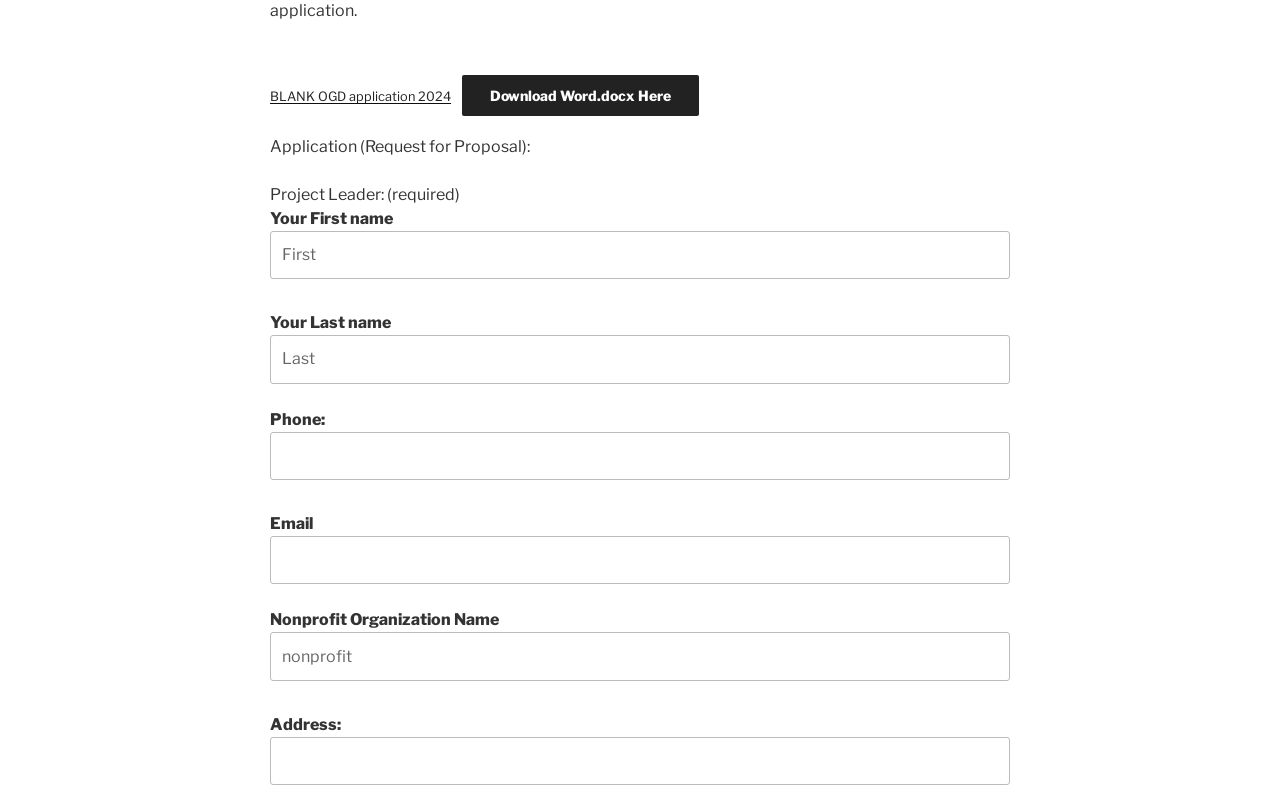What is the format of the downloadable file?
Answer the question using a single word or phrase, according to the image.

Word.docx